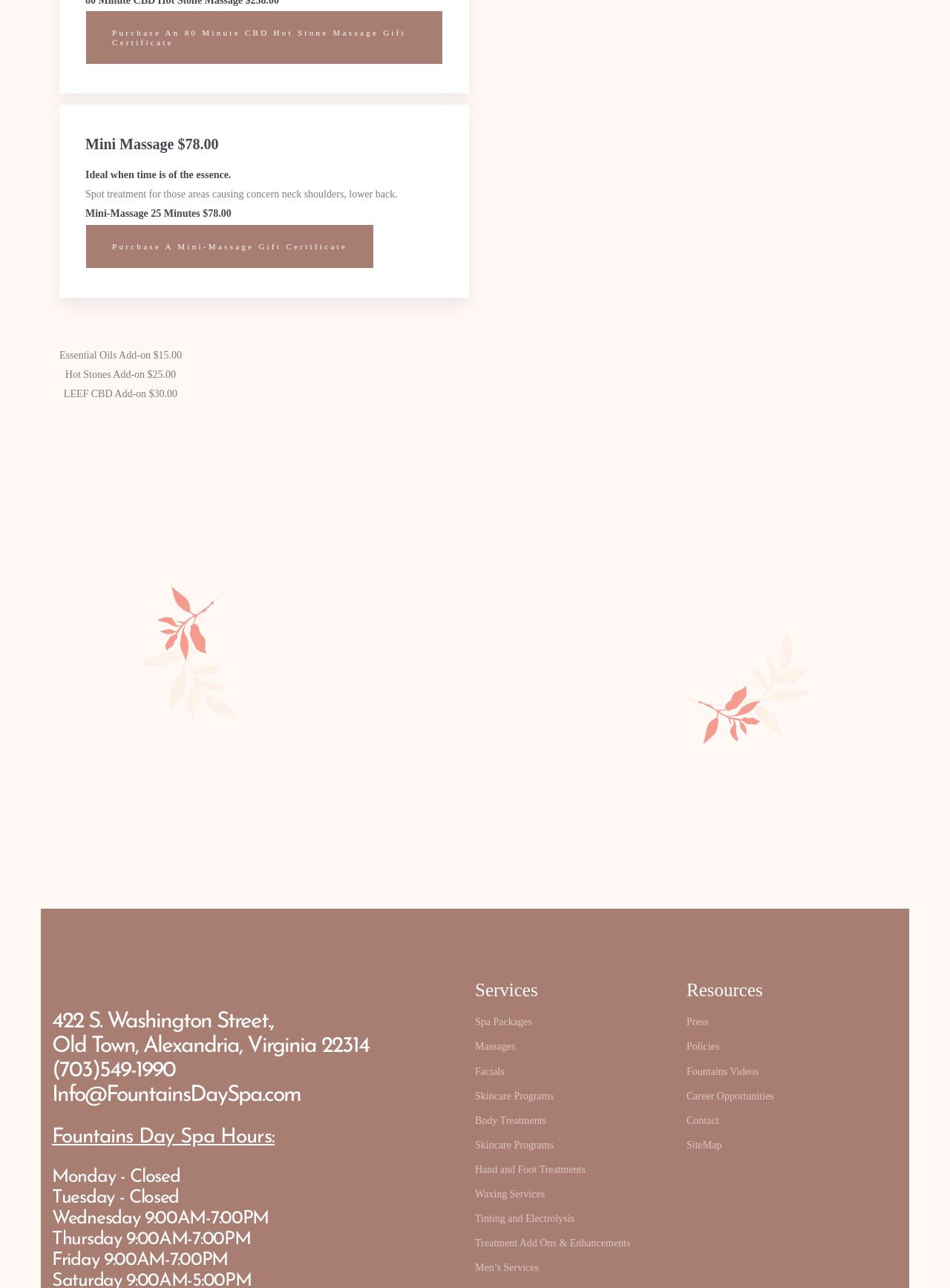What services are offered under the 'Skincare Programs' category?
Please respond to the question with a detailed and well-explained answer.

Although there is a link to 'Skincare Programs', the webpage does not provide specific information on what services are offered under this category.